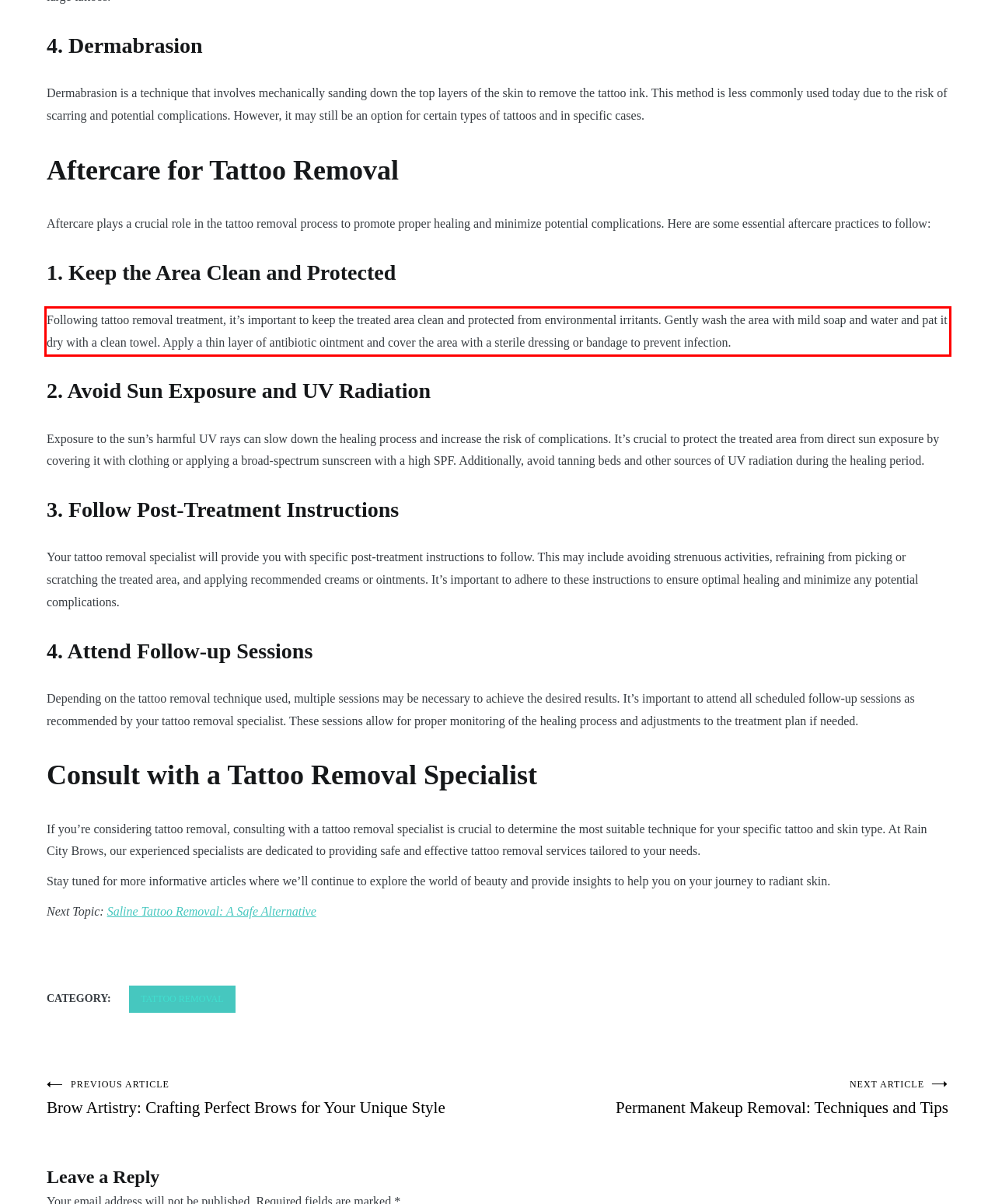In the screenshot of the webpage, find the red bounding box and perform OCR to obtain the text content restricted within this red bounding box.

Following tattoo removal treatment, it’s important to keep the treated area clean and protected from environmental irritants. Gently wash the area with mild soap and water and pat it dry with a clean towel. Apply a thin layer of antibiotic ointment and cover the area with a sterile dressing or bandage to prevent infection.